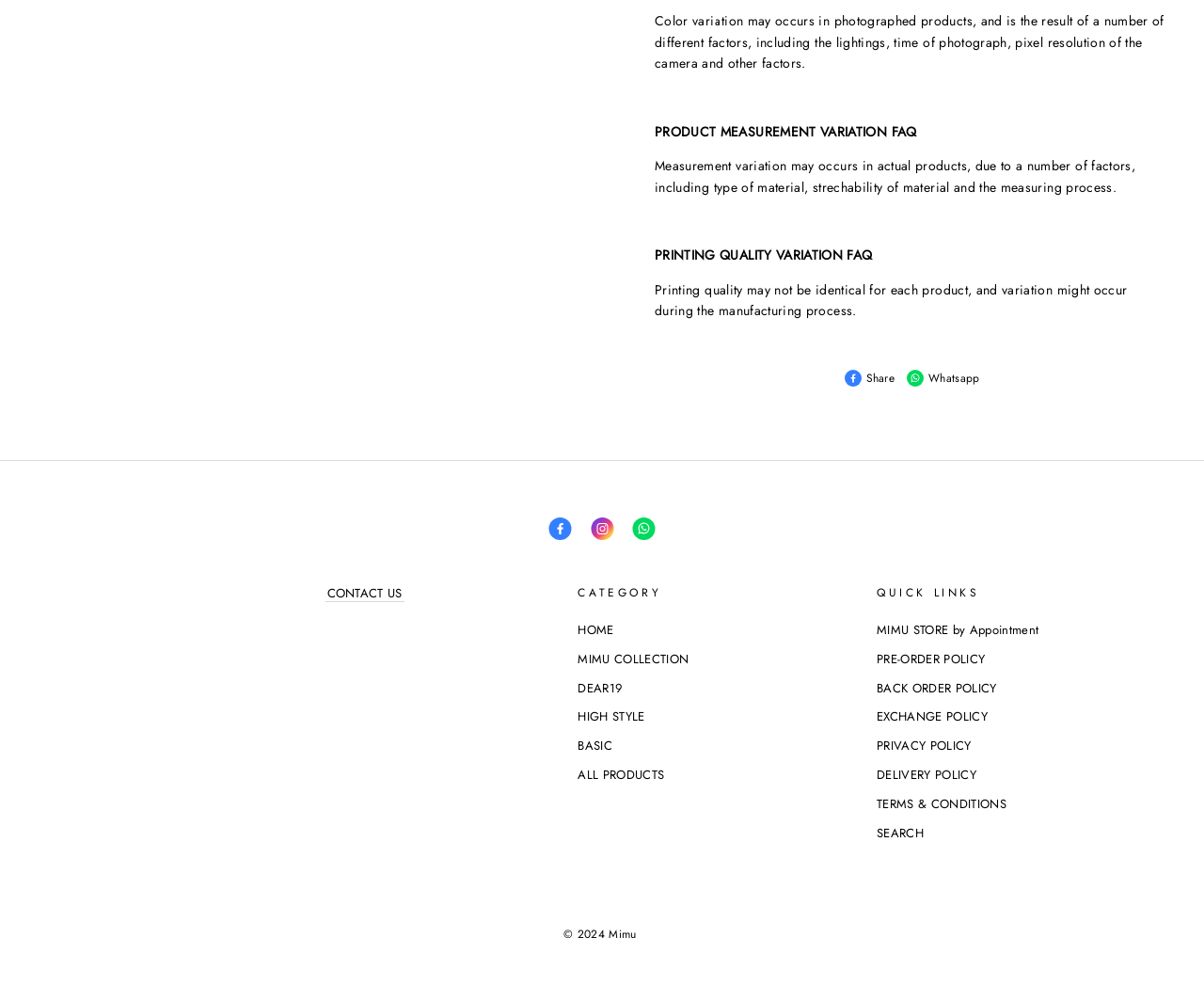Find the bounding box coordinates of the clickable element required to execute the following instruction: "Click on the 'ALL PRODUCTS' link". Provide the coordinates as four float numbers between 0 and 1, i.e., [left, top, right, bottom].

[0.48, 0.765, 0.552, 0.785]